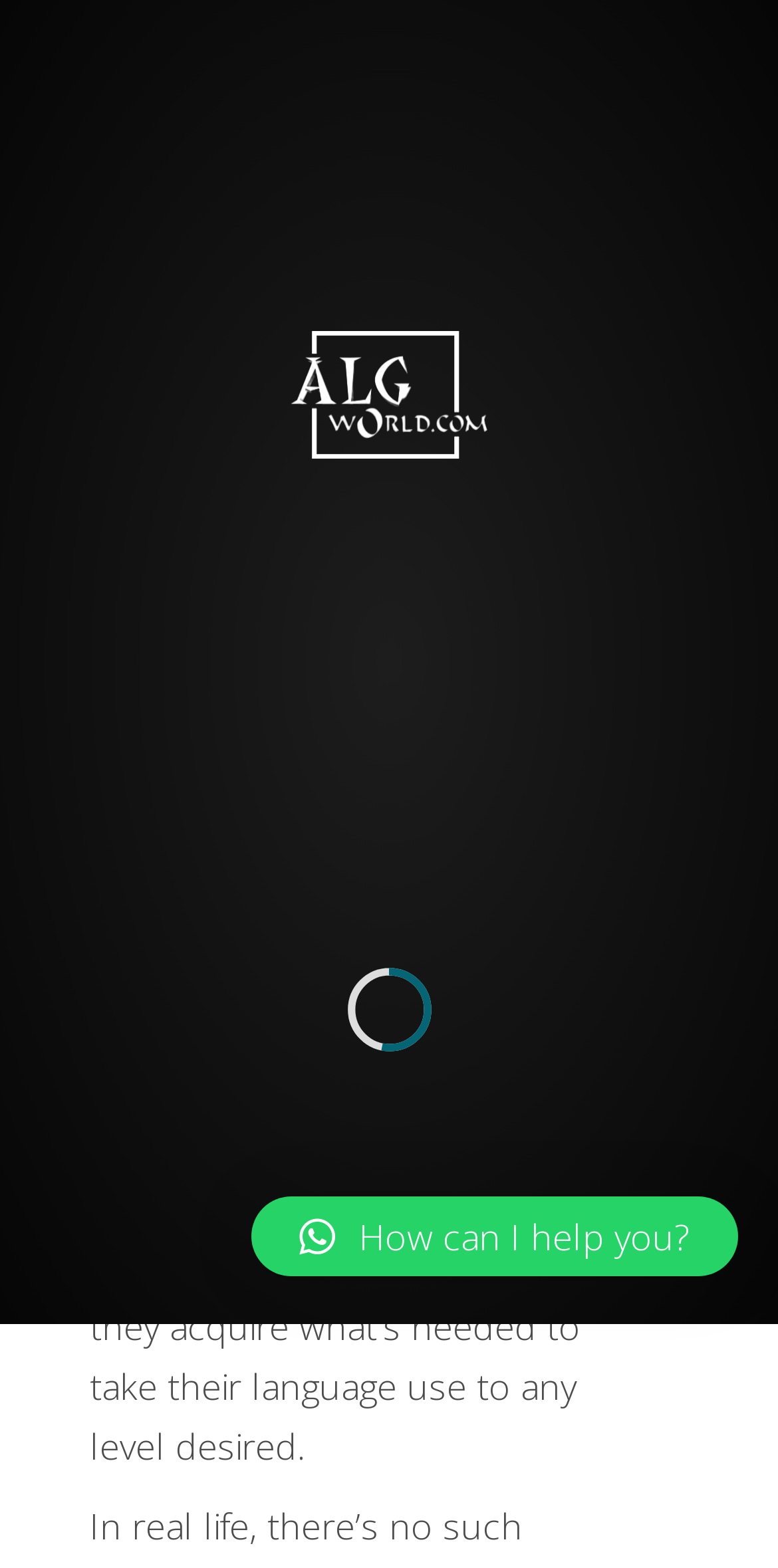Bounding box coordinates must be specified in the format (top-left x, top-left y, bottom-right x, bottom-right y). All values should be floating point numbers between 0 and 1. What are the bounding box coordinates of the UI element described as: parent_node: Toggle navigation

[0.0, 0.038, 0.344, 0.102]